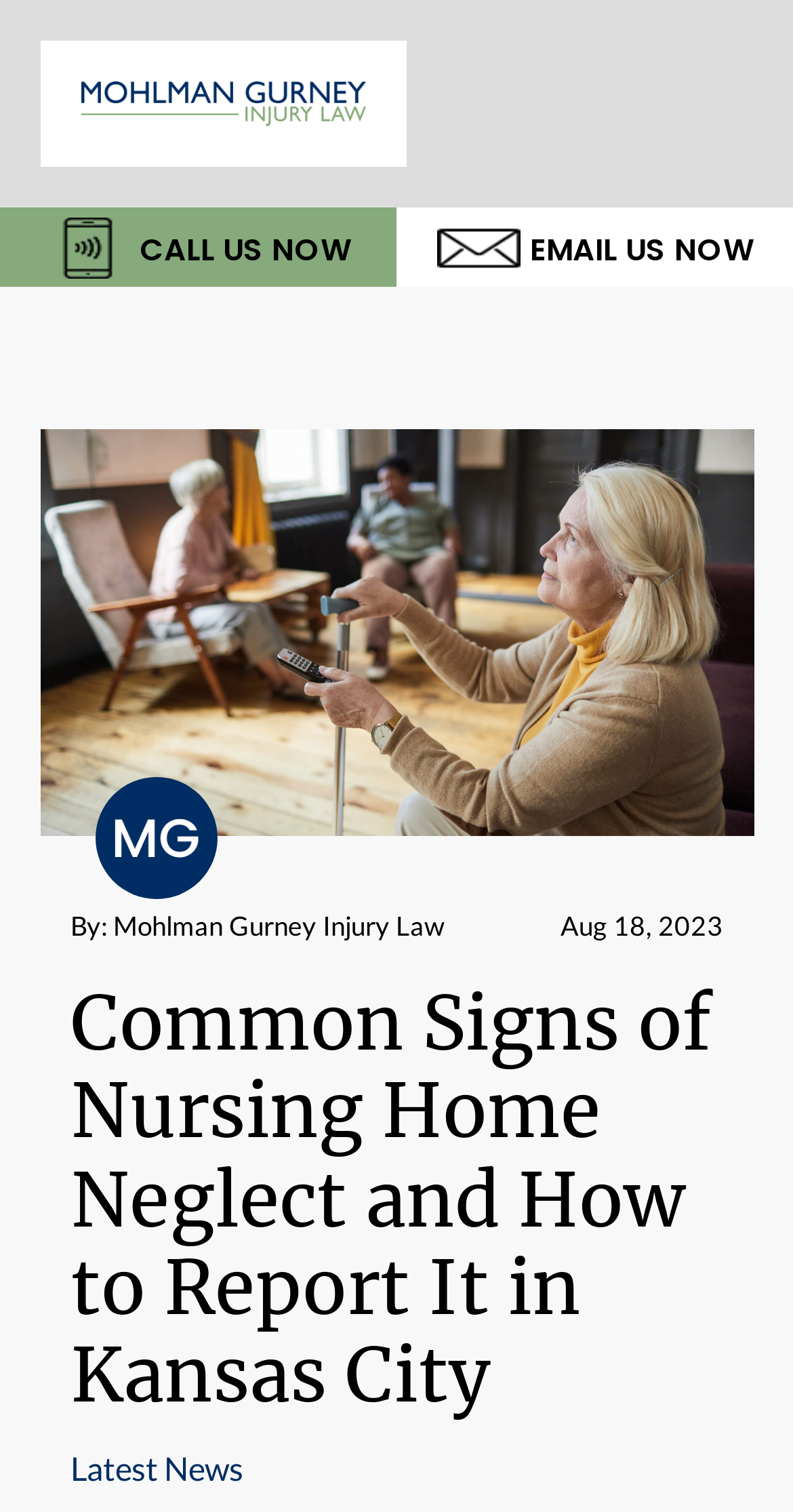What are the two ways to contact the law firm?
Look at the screenshot and respond with one word or a short phrase.

CALL US NOW, EMAIL US NOW